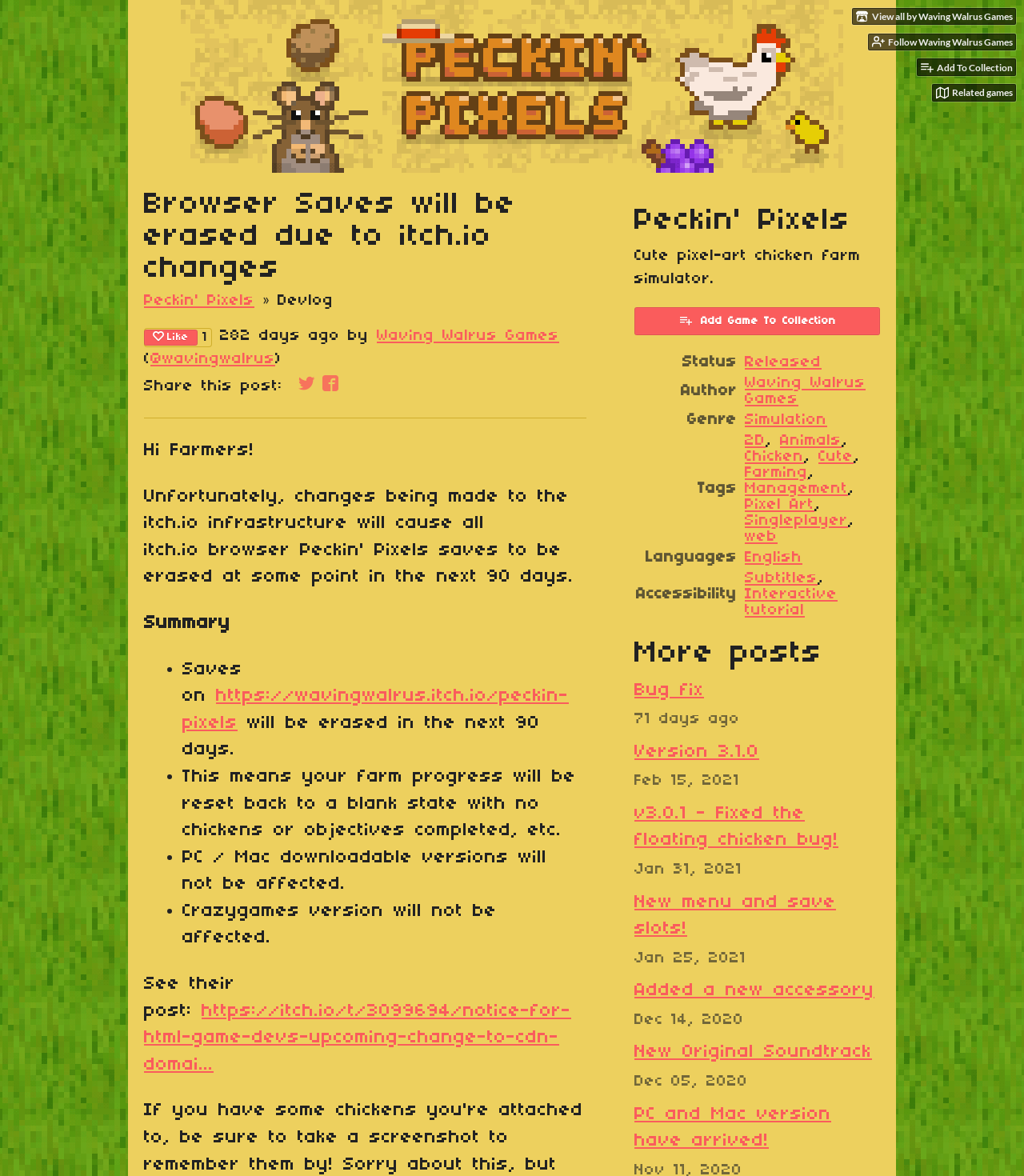Who is the author of the game?
Refer to the image and give a detailed answer to the question.

The author of the game can be found in the link element with the text 'Waving Walrus Games' and also in the LayoutTableCell element with the text 'Waving Walrus Games'.